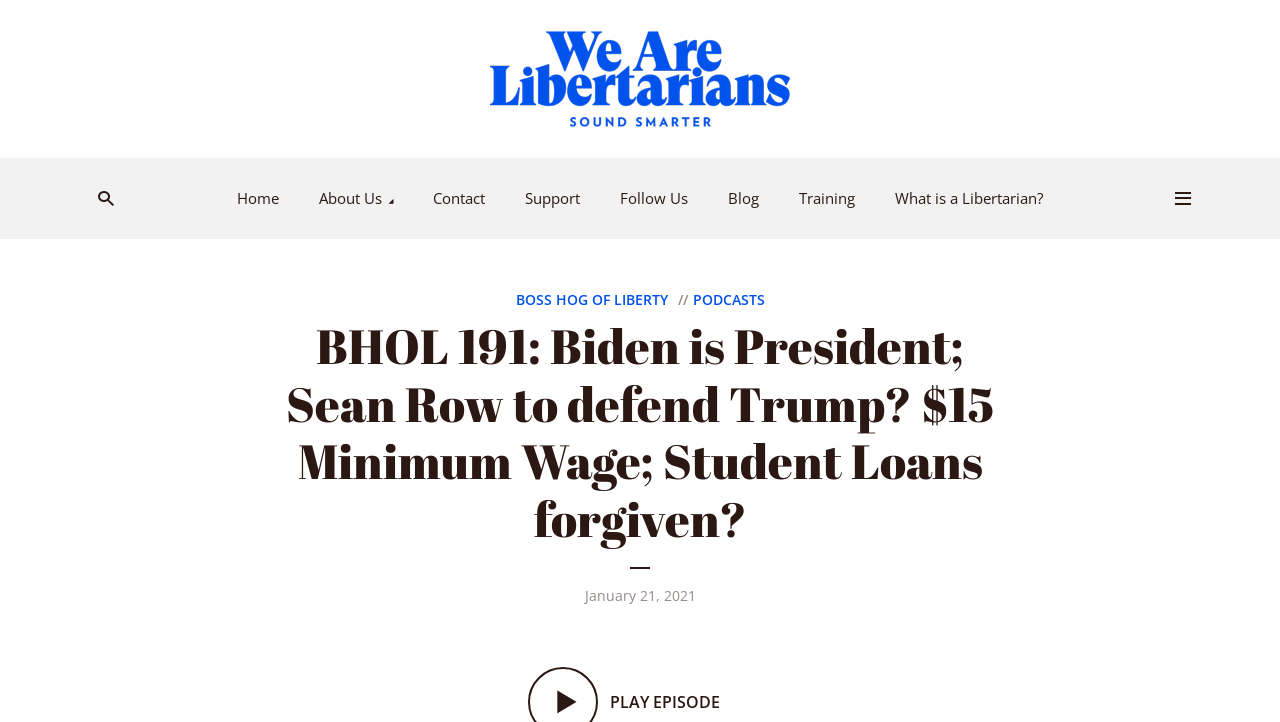Locate the primary heading on the webpage and return its text.

BHOL 191: Biden is President; Sean Row to defend Trump? $15 Minimum Wage; Student Loans forgiven?